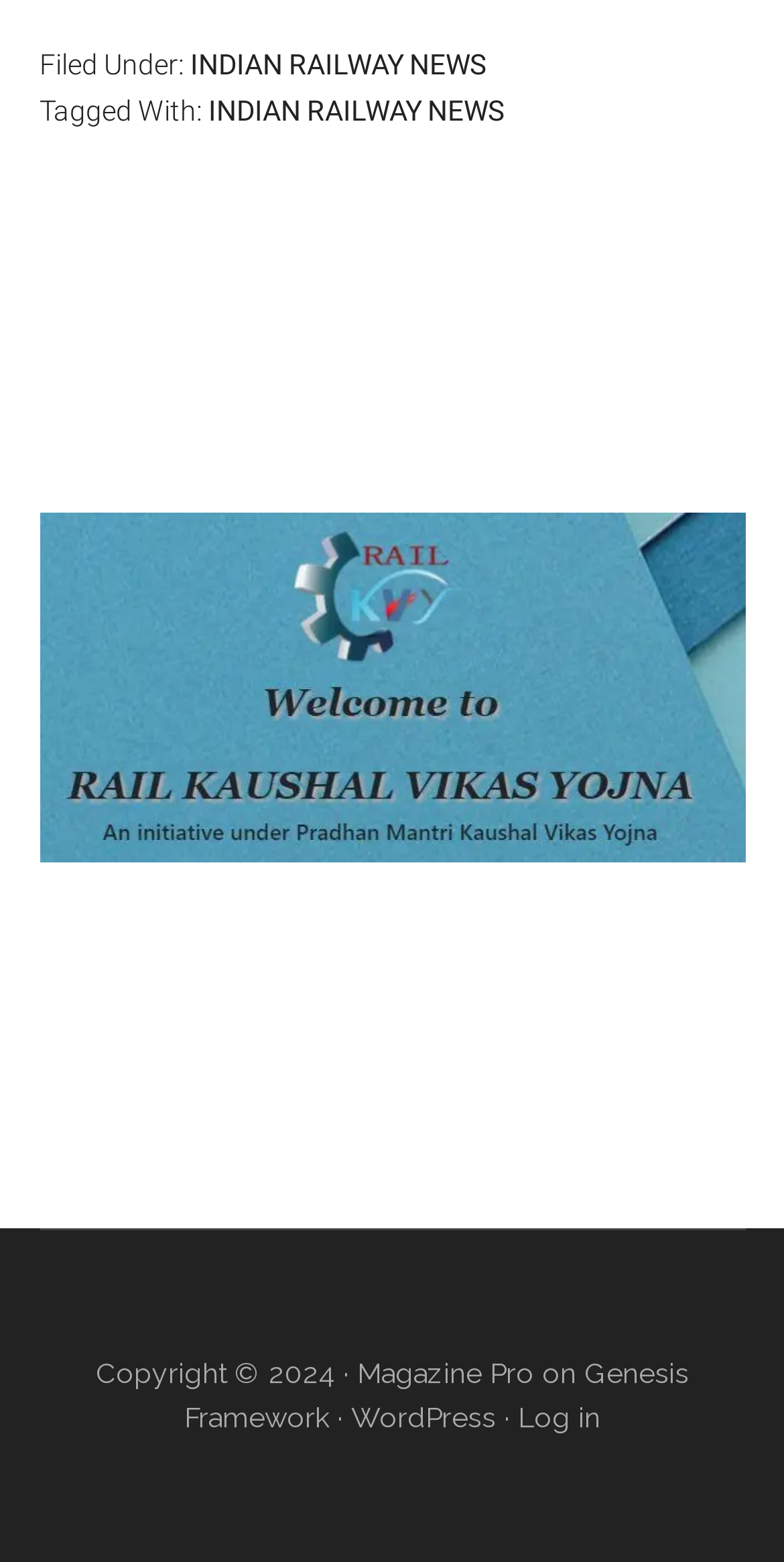What is the category of the latest article?
Please use the image to deliver a detailed and complete answer.

By analyzing the footer section, I found the 'Filed Under:' label followed by a link 'INDIAN RAILWAY NEWS', which suggests that the latest article belongs to this category.